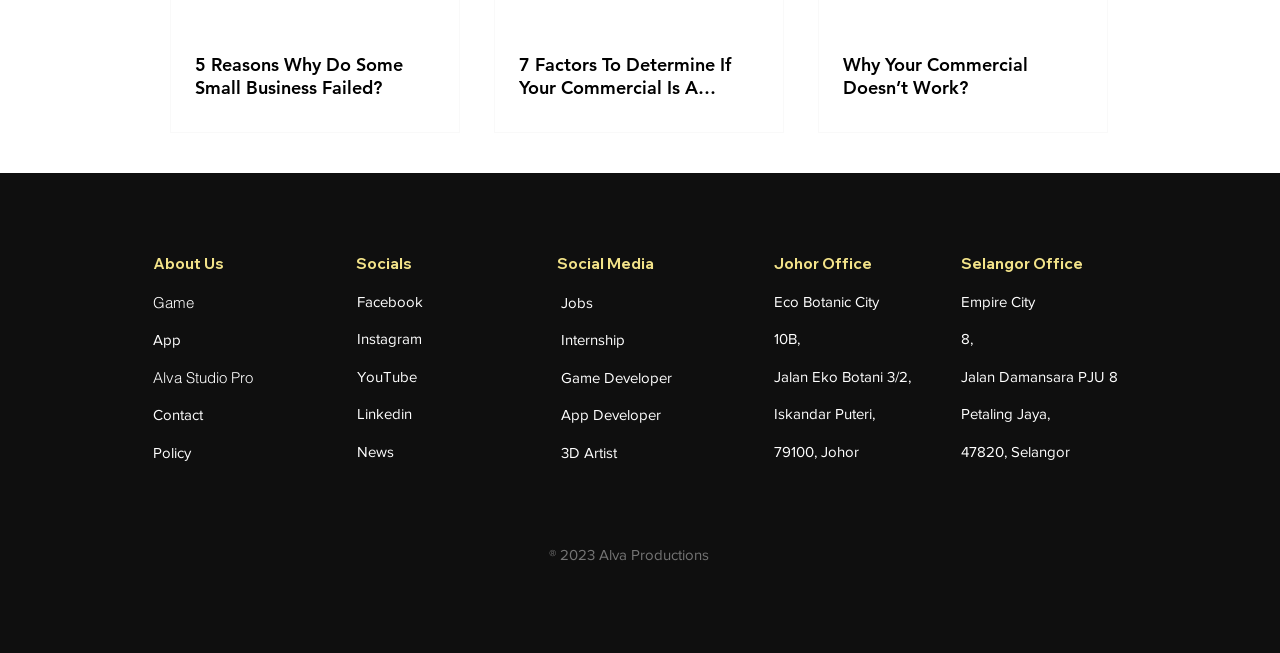Provide the bounding box coordinates of the area you need to click to execute the following instruction: "Read about 5 reasons why small businesses fail".

[0.152, 0.081, 0.34, 0.151]